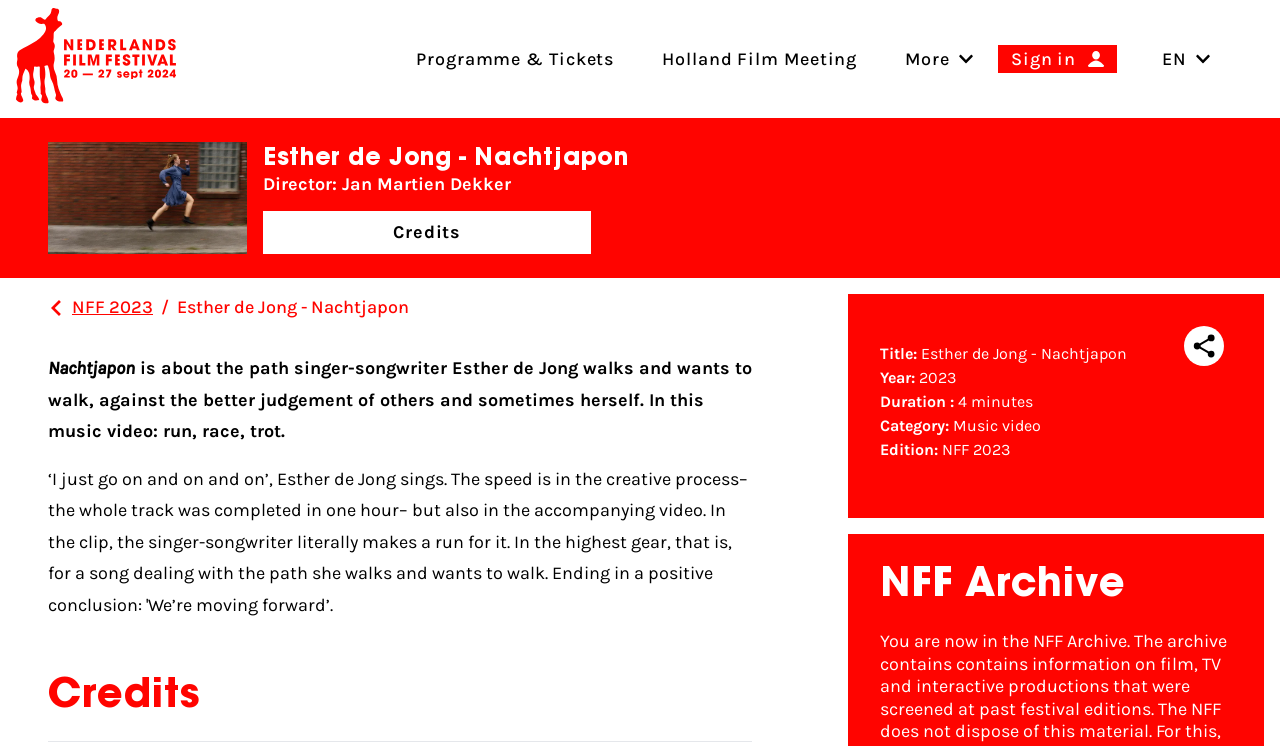Determine the bounding box coordinates of the clickable element to complete this instruction: "Read the latest news". Provide the coordinates in the format of four float numbers between 0 and 1, [left, top, right, bottom].

None